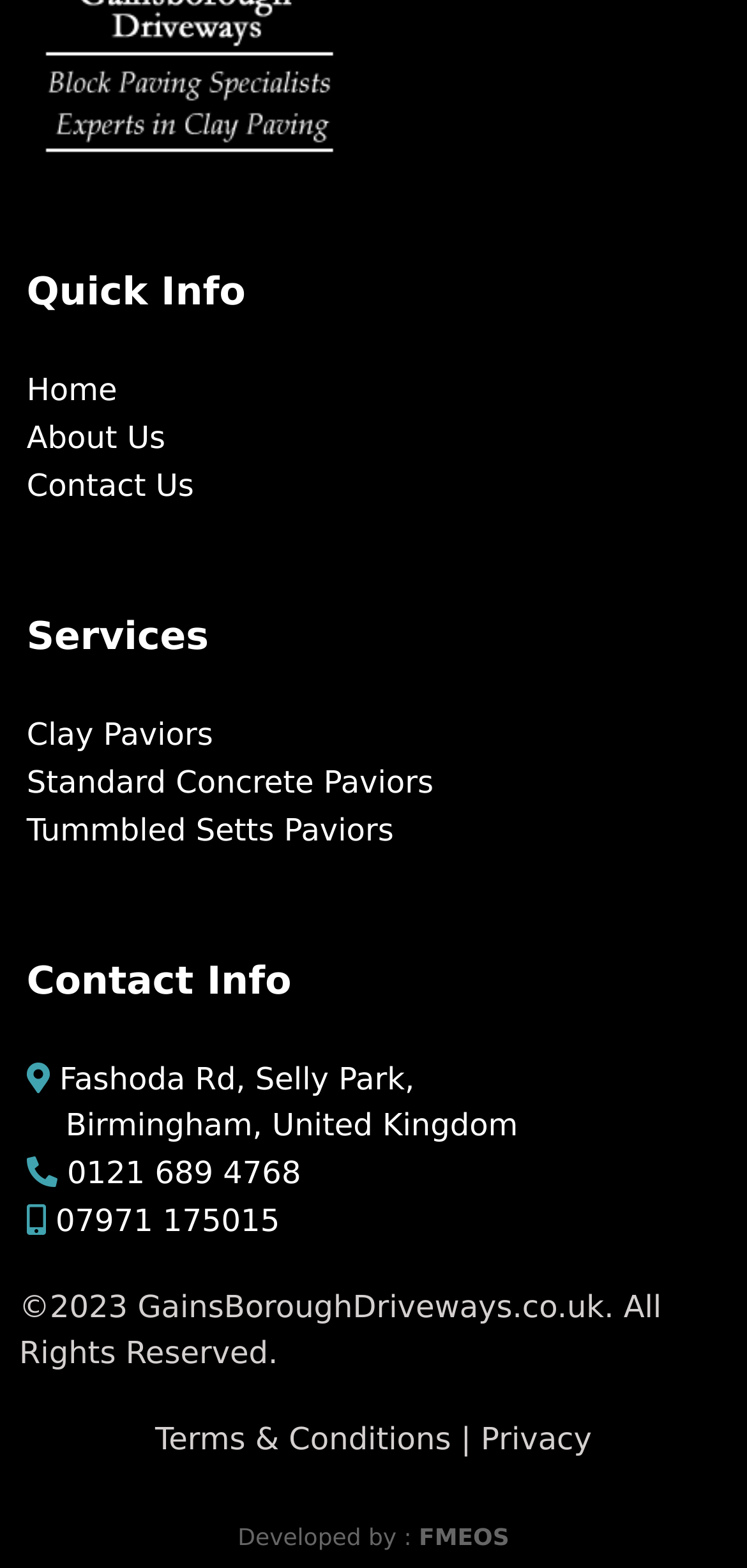Identify the bounding box coordinates of the part that should be clicked to carry out this instruction: "view clay paviors services".

[0.036, 0.456, 0.285, 0.479]